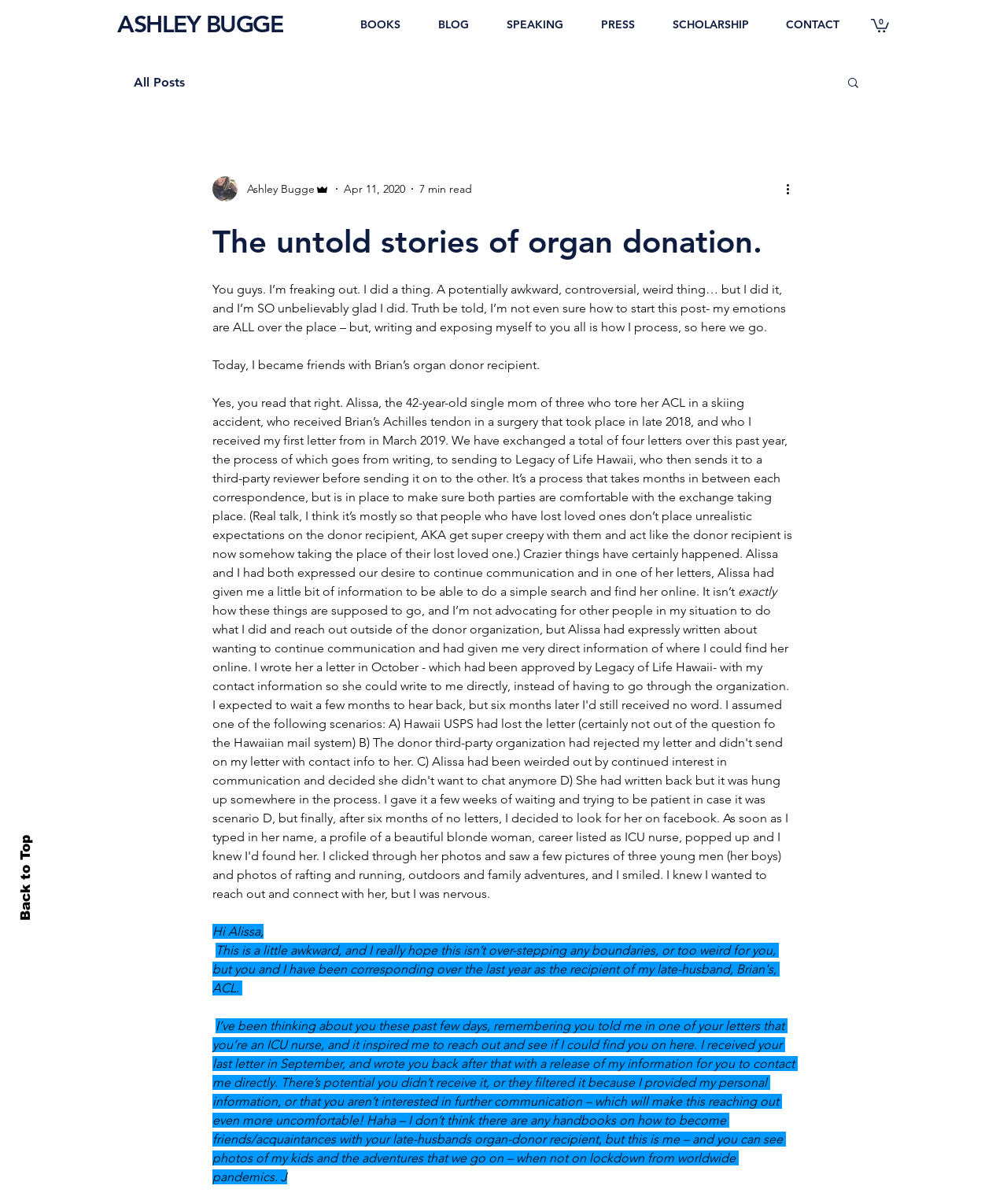Identify the primary heading of the webpage and provide its text.

The untold stories of organ donation.